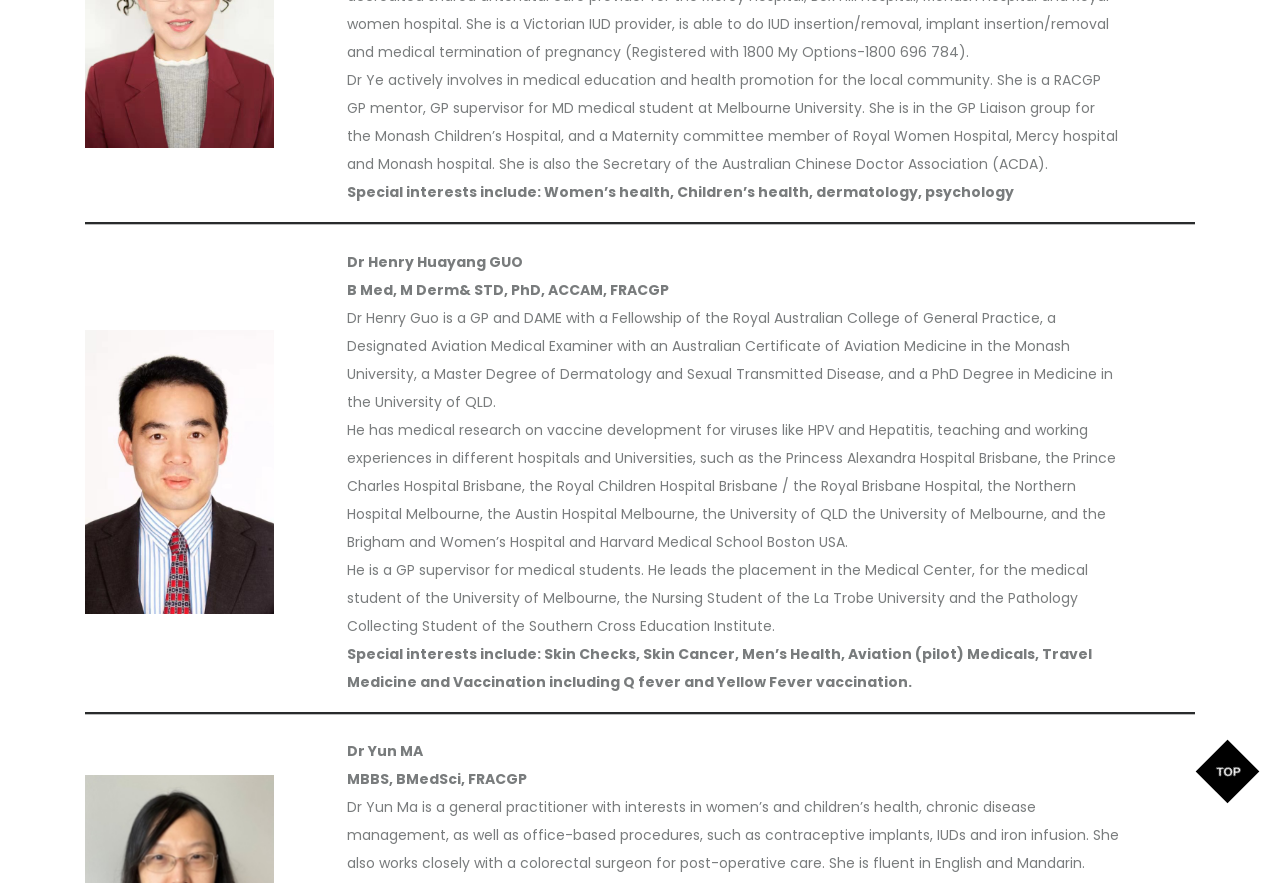Based on the provided description, "Top", find the bounding box of the corresponding UI element in the screenshot.

[0.934, 0.837, 0.984, 0.909]